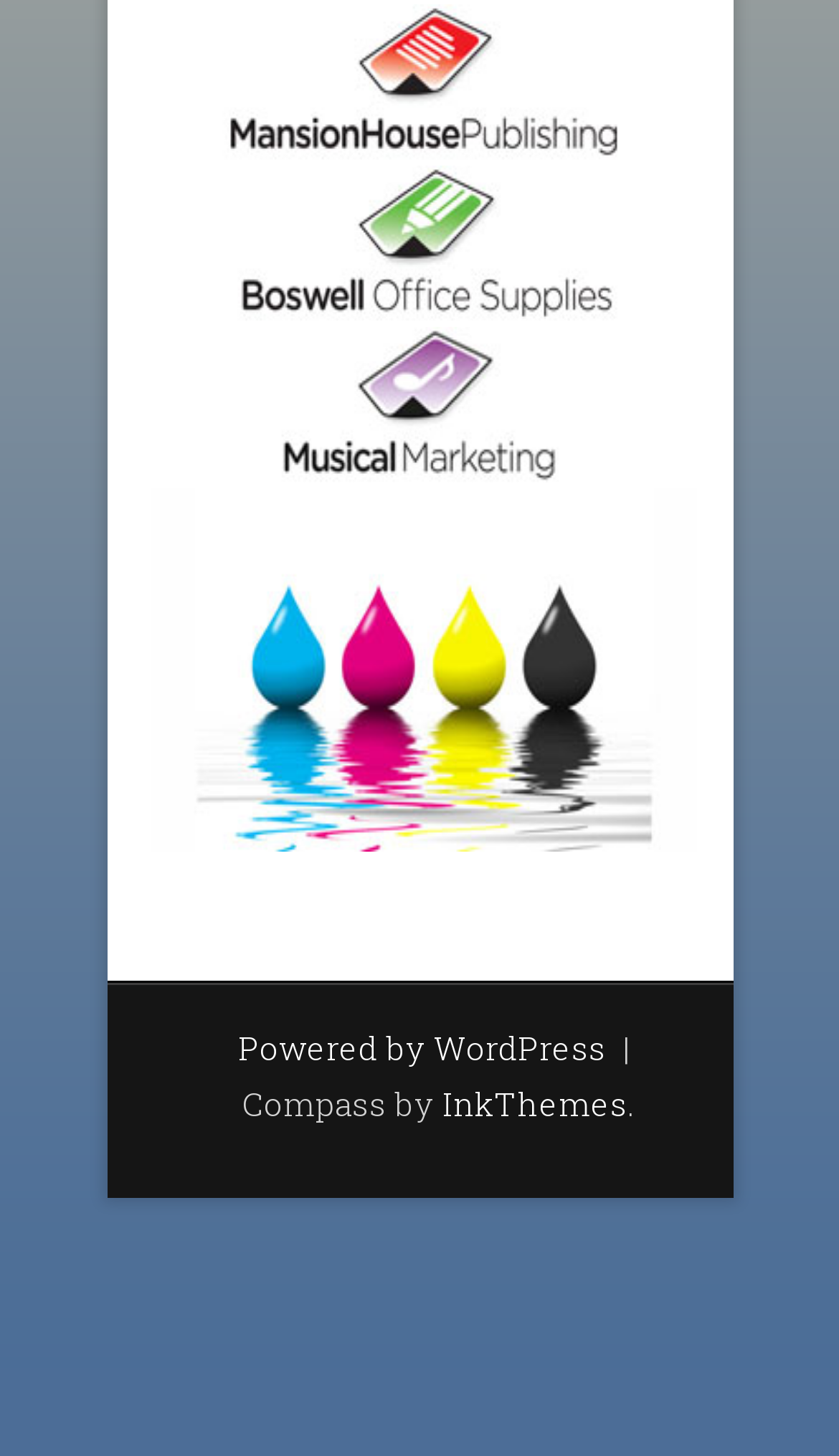What is the text above the 'Powered by WordPress' link?
Answer the question with a single word or phrase by looking at the picture.

Compass by InkThemes